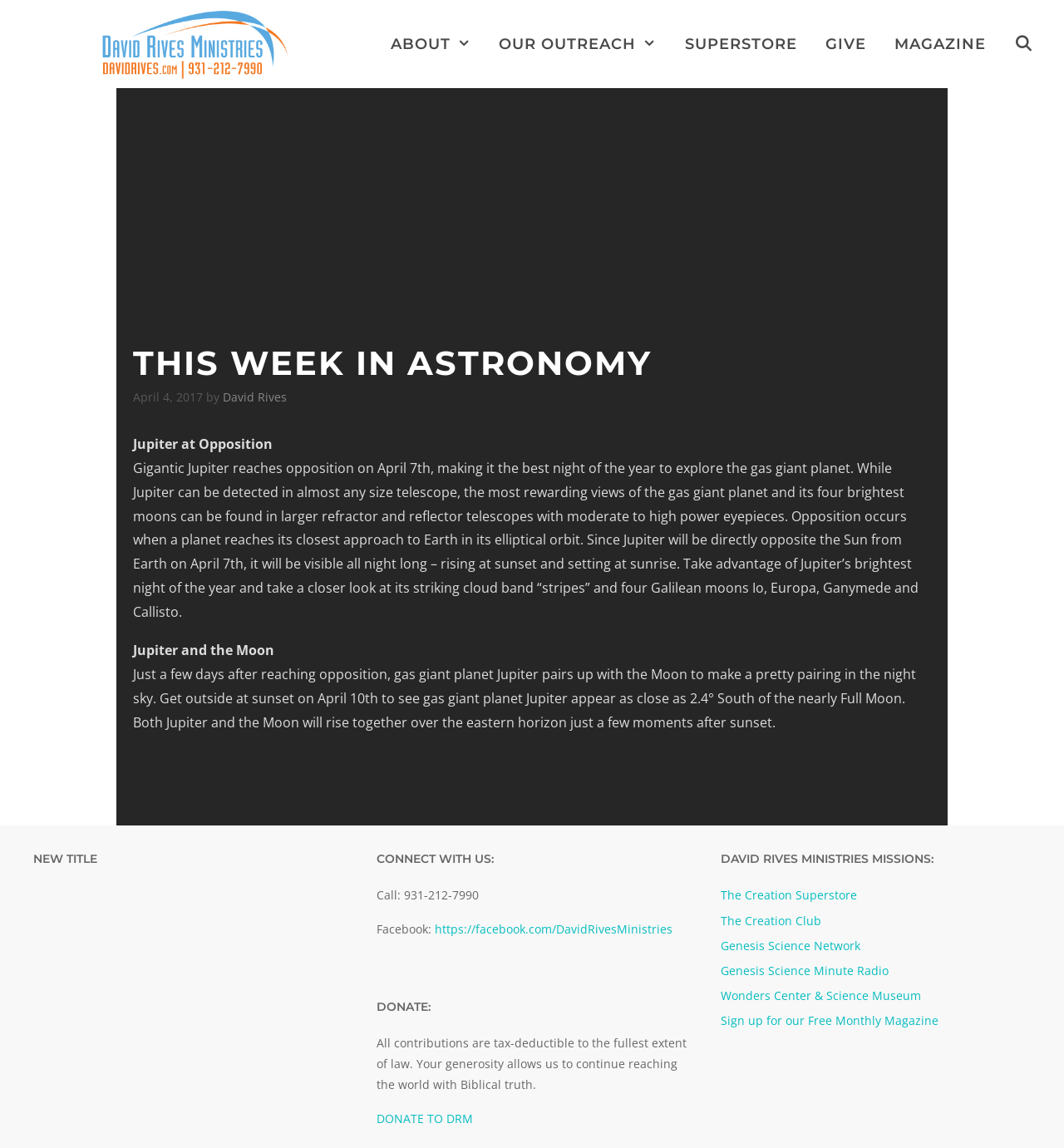Determine the bounding box coordinates of the target area to click to execute the following instruction: "Read more about 'Jupiter at Opposition'."

[0.125, 0.379, 0.256, 0.395]